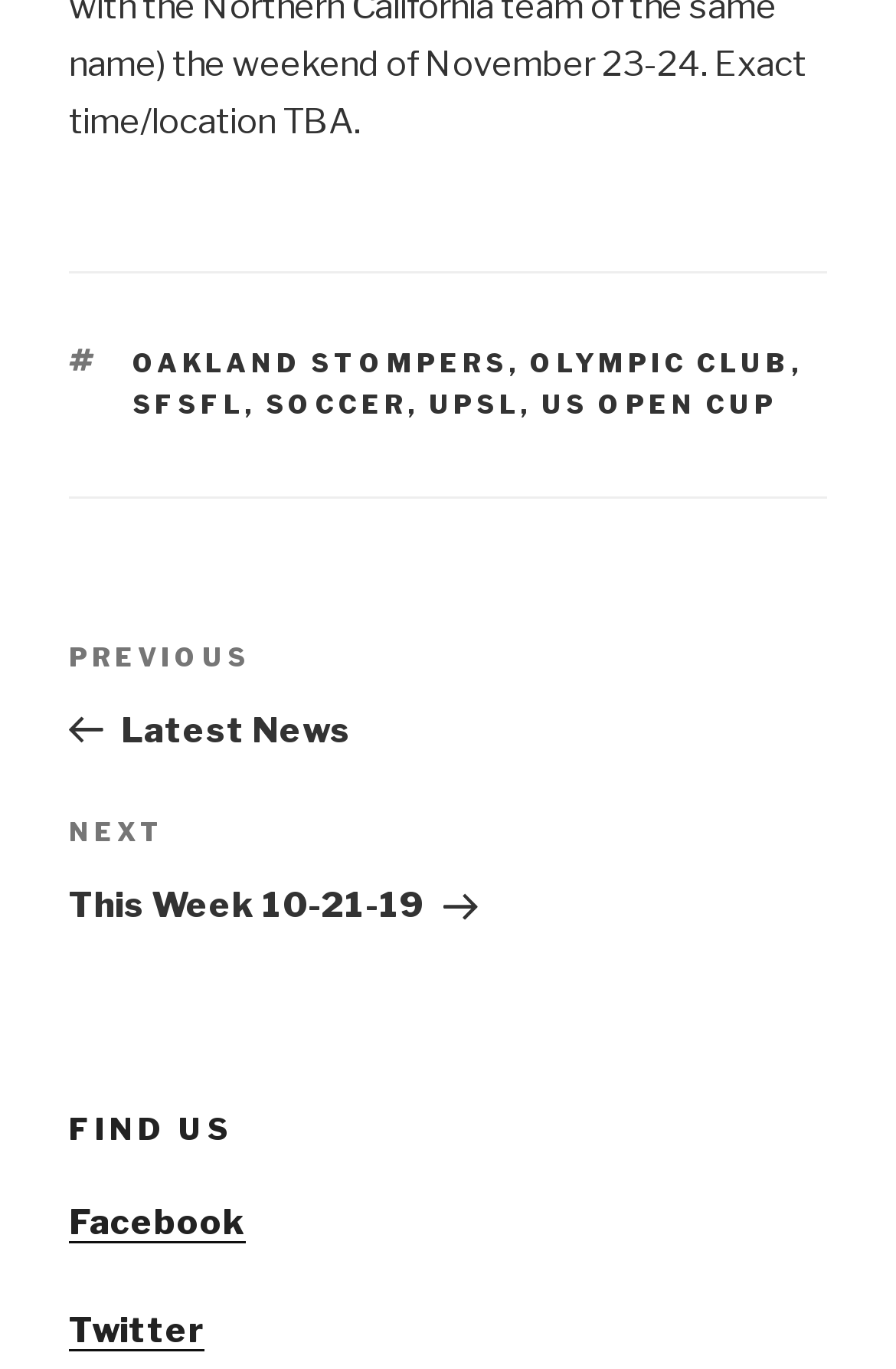Please identify the bounding box coordinates of the element's region that should be clicked to execute the following instruction: "View Next Post". The bounding box coordinates must be four float numbers between 0 and 1, i.e., [left, top, right, bottom].

[0.077, 0.593, 0.923, 0.677]